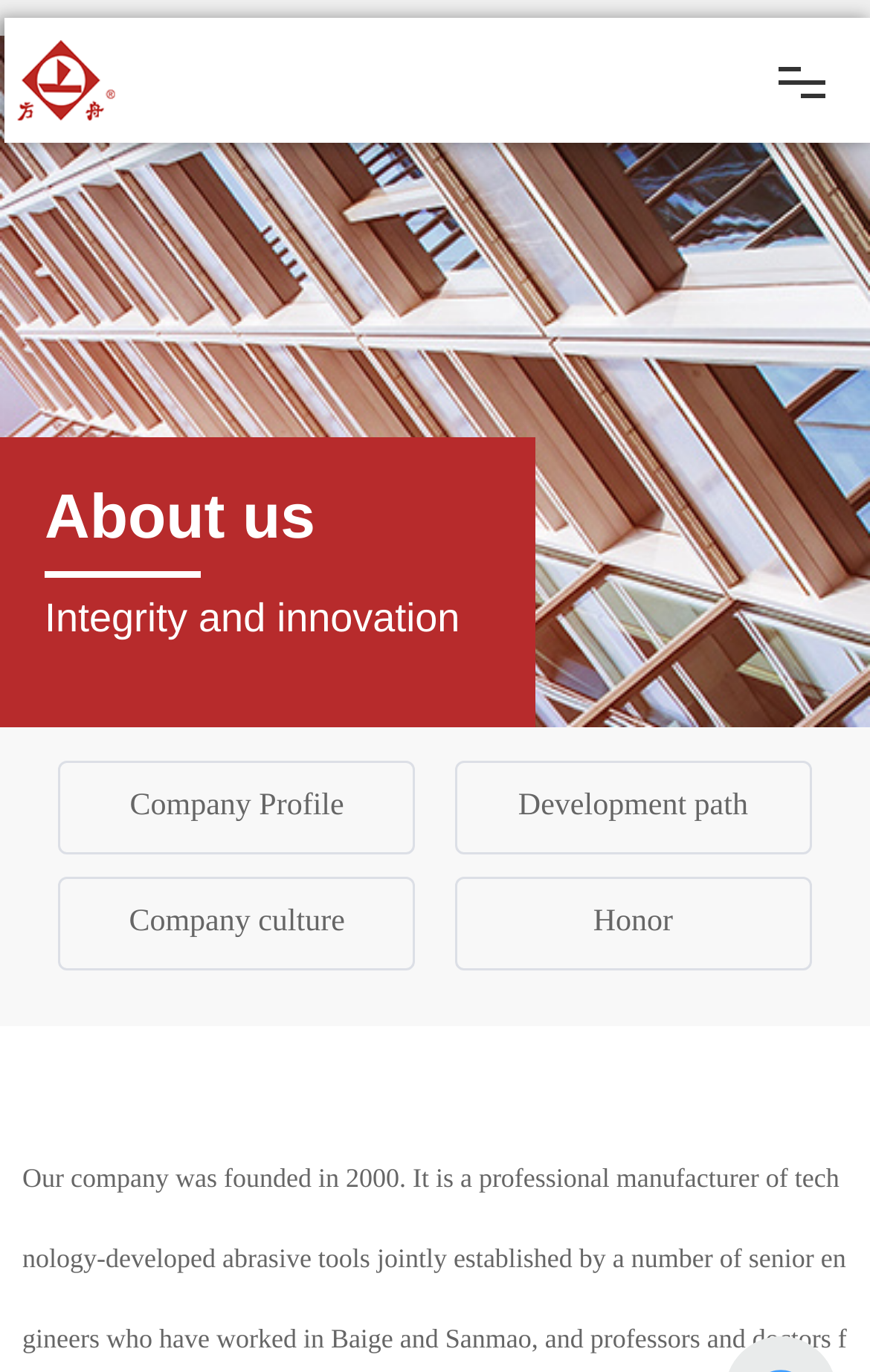Determine the bounding box coordinates for the region that must be clicked to execute the following instruction: "Go to the About page".

[0.043, 0.203, 0.918, 0.301]